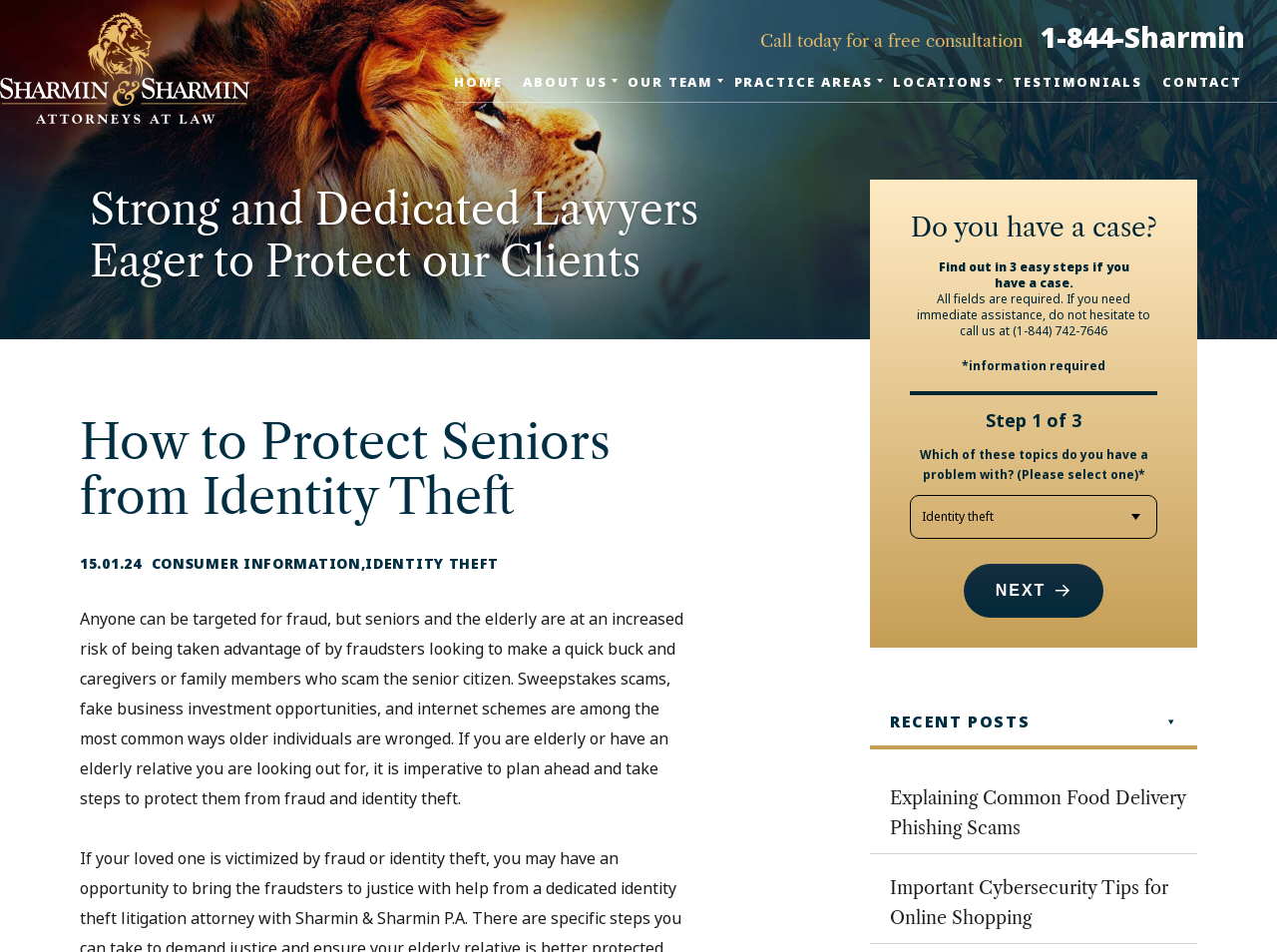Determine the bounding box coordinates for the area that should be clicked to carry out the following instruction: "Read the 'How to Protect Seniors from Identity Theft' article".

[0.062, 0.435, 0.539, 0.55]